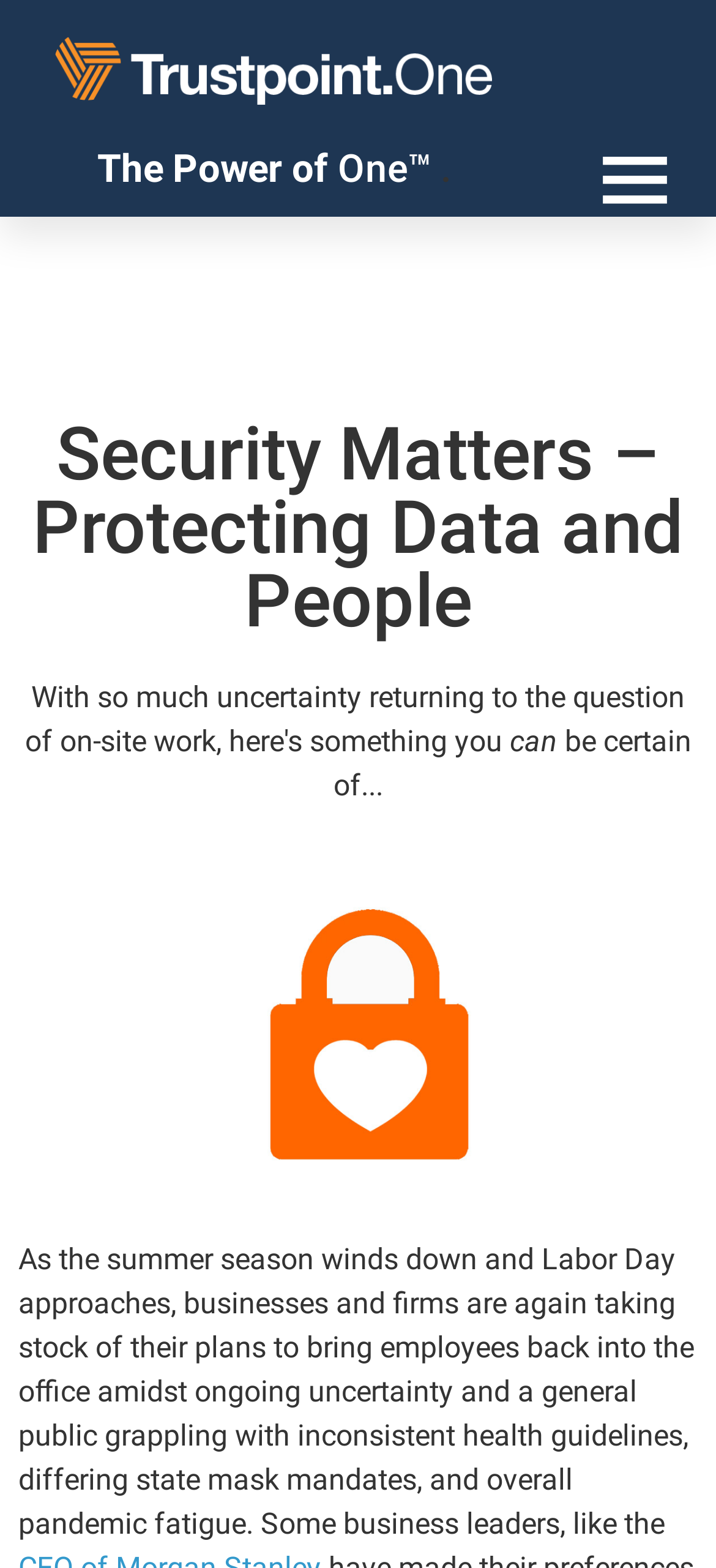Offer an extensive depiction of the webpage and its key elements.

The webpage is titled "Security Matters – Protecting Data and People | Trustpoint.One". At the top left of the page, there is a link with no text, followed by the text "The Power of One™" in a horizontal arrangement. To the right of this text, there is a period. On the top right, there is a menu link with an accompanying image, also labeled "Menu". 

Below the top section, the main heading "Security Matters – Protecting Data and People" is centered. 

Further down, there are two lines of text. The first line contains the text "can" and "be certain of...". The second line is a paragraph discussing the challenges businesses face in bringing employees back to the office amidst the ongoing pandemic, including inconsistent health guidelines and pandemic fatigue. This paragraph spans almost the entire width of the page.